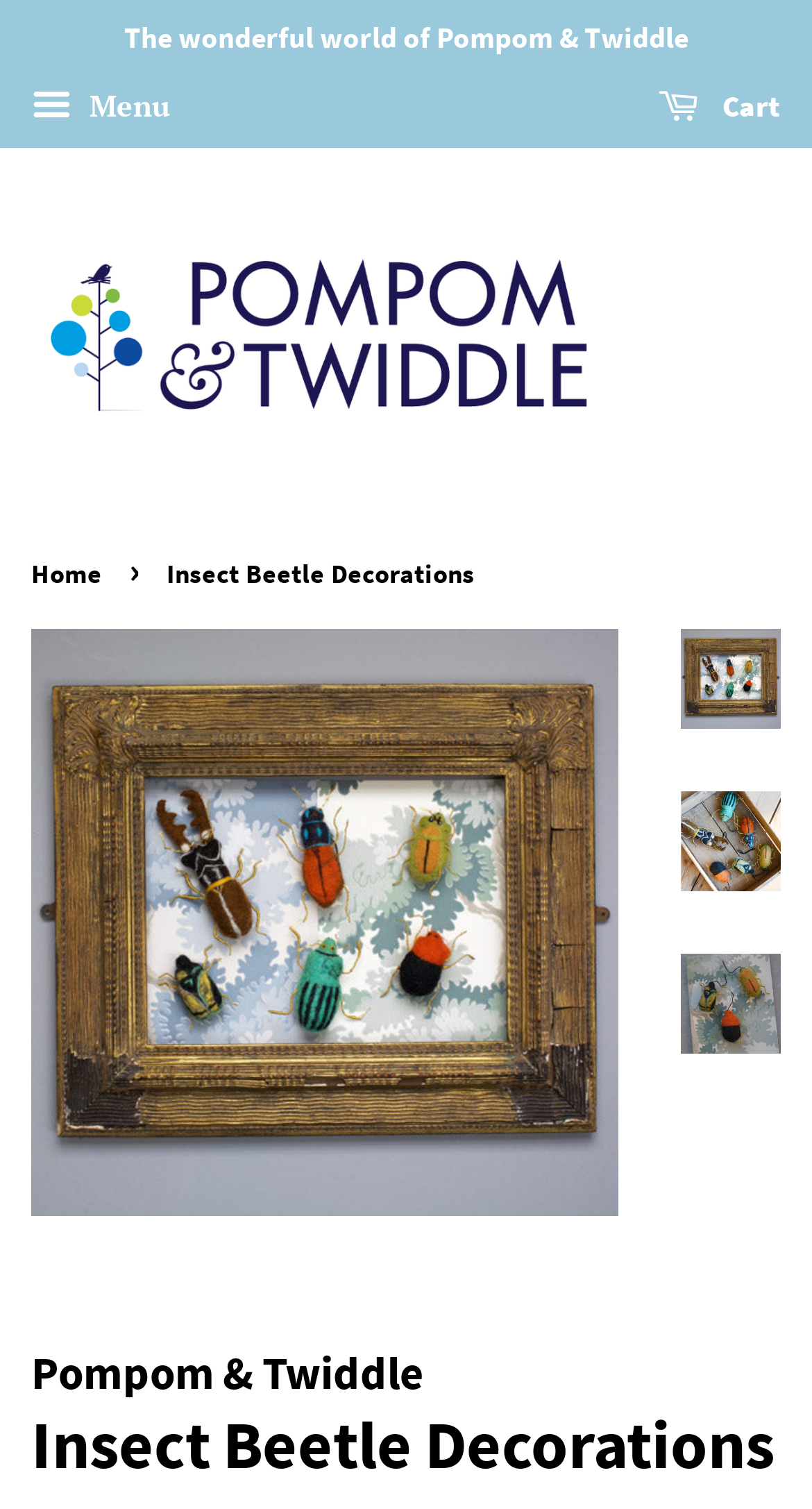Refer to the image and provide an in-depth answer to the question: 
How many links are there in the breadcrumbs navigation?

I counted the links in the breadcrumbs navigation section, which are 'Home' and 'Insect Beetle Decorations', totaling 2 links.